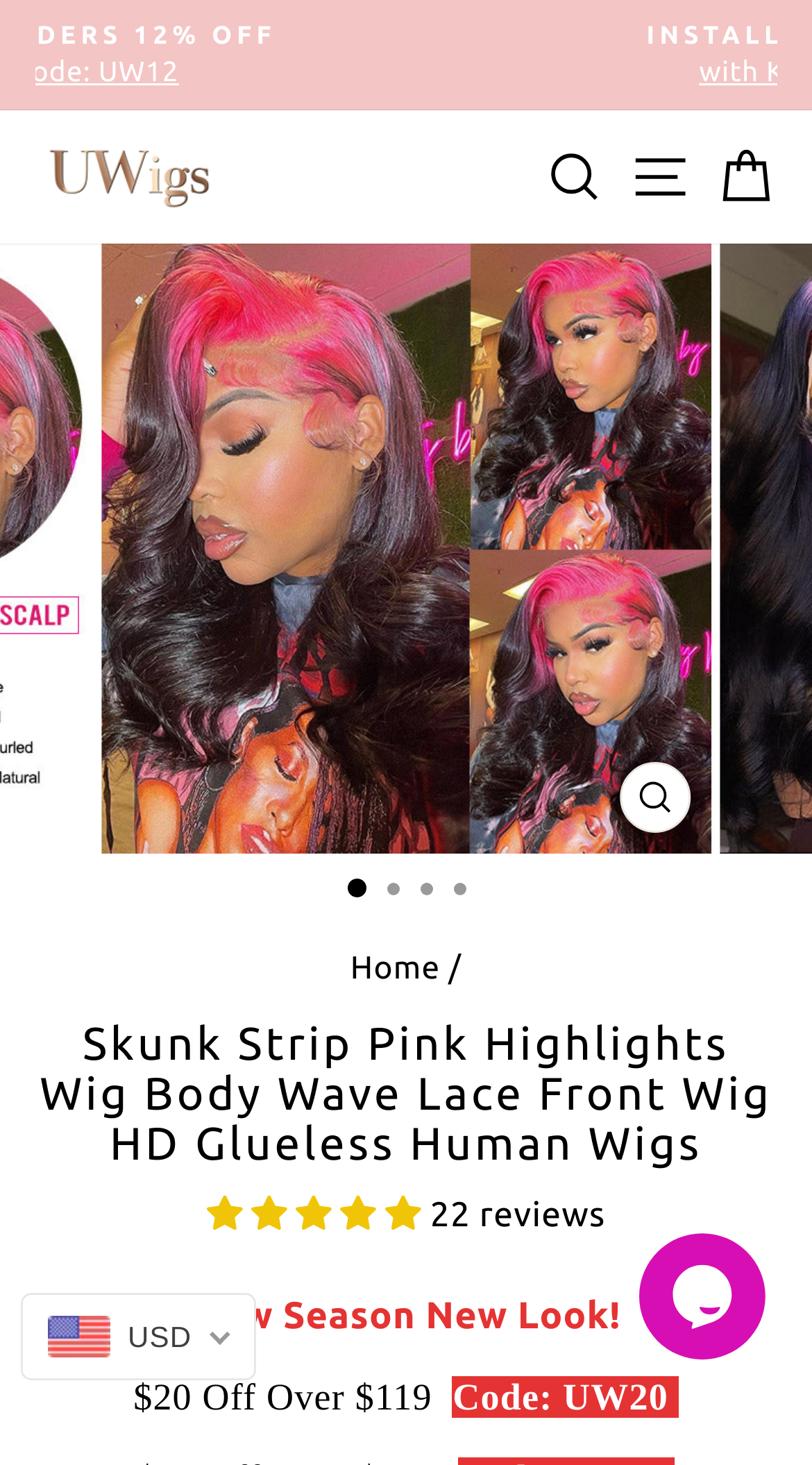Find the bounding box coordinates of the element I should click to carry out the following instruction: "Installment pay in 4 with Klarna & PayPal".

[0.056, 0.014, 0.944, 0.062]